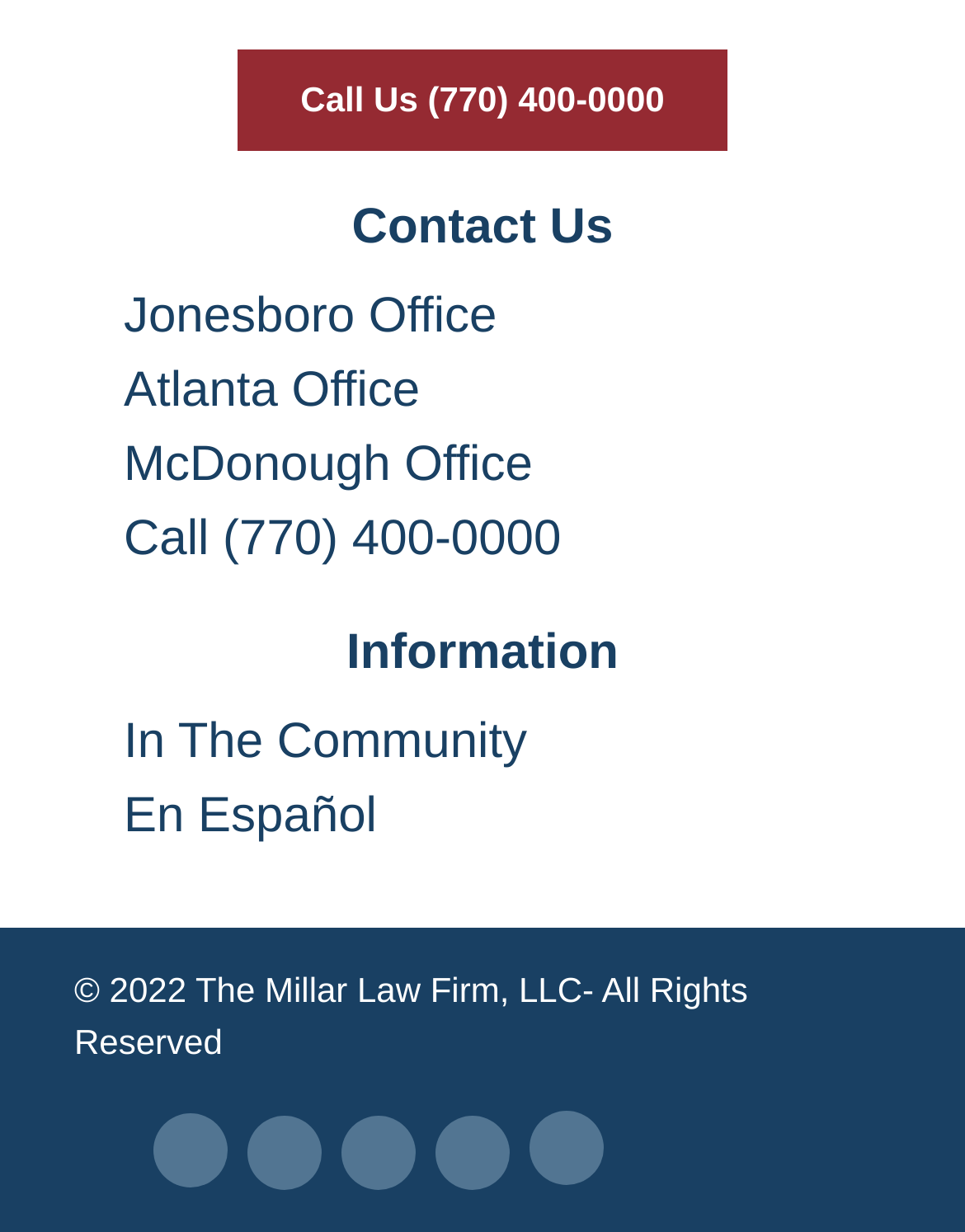Use the information in the screenshot to answer the question comprehensively: What is the phone number to call?

The phone number to call is mentioned in the 'Call Us' link at the top of the page and also in the 'Call (770) 400-0000' link in the middle of the page.